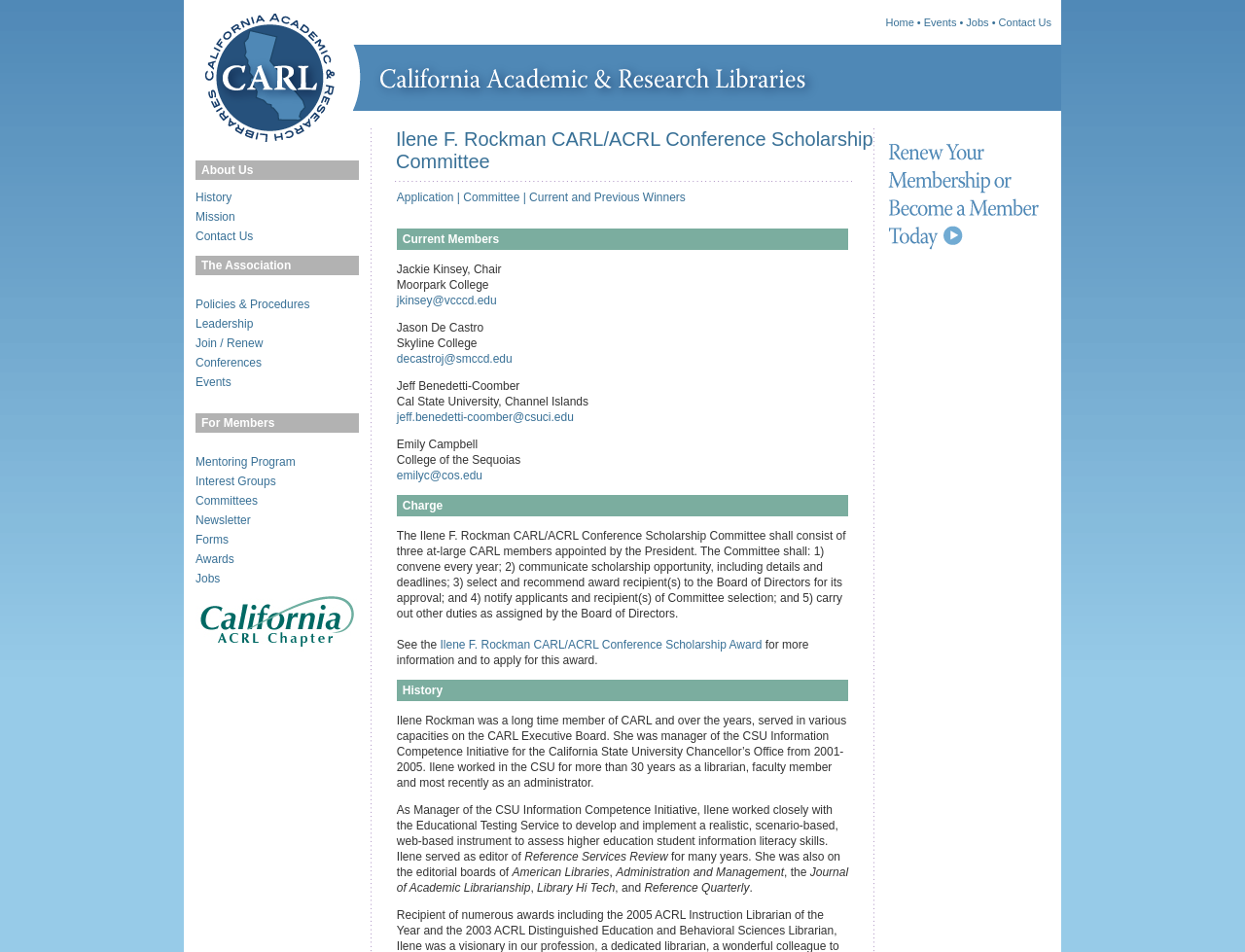Identify the bounding box coordinates for the element that needs to be clicked to fulfill this instruction: "View the California Academic and Research Libraries page". Provide the coordinates in the format of four float numbers between 0 and 1: [left, top, right, bottom].

[0.165, 0.102, 0.27, 0.12]